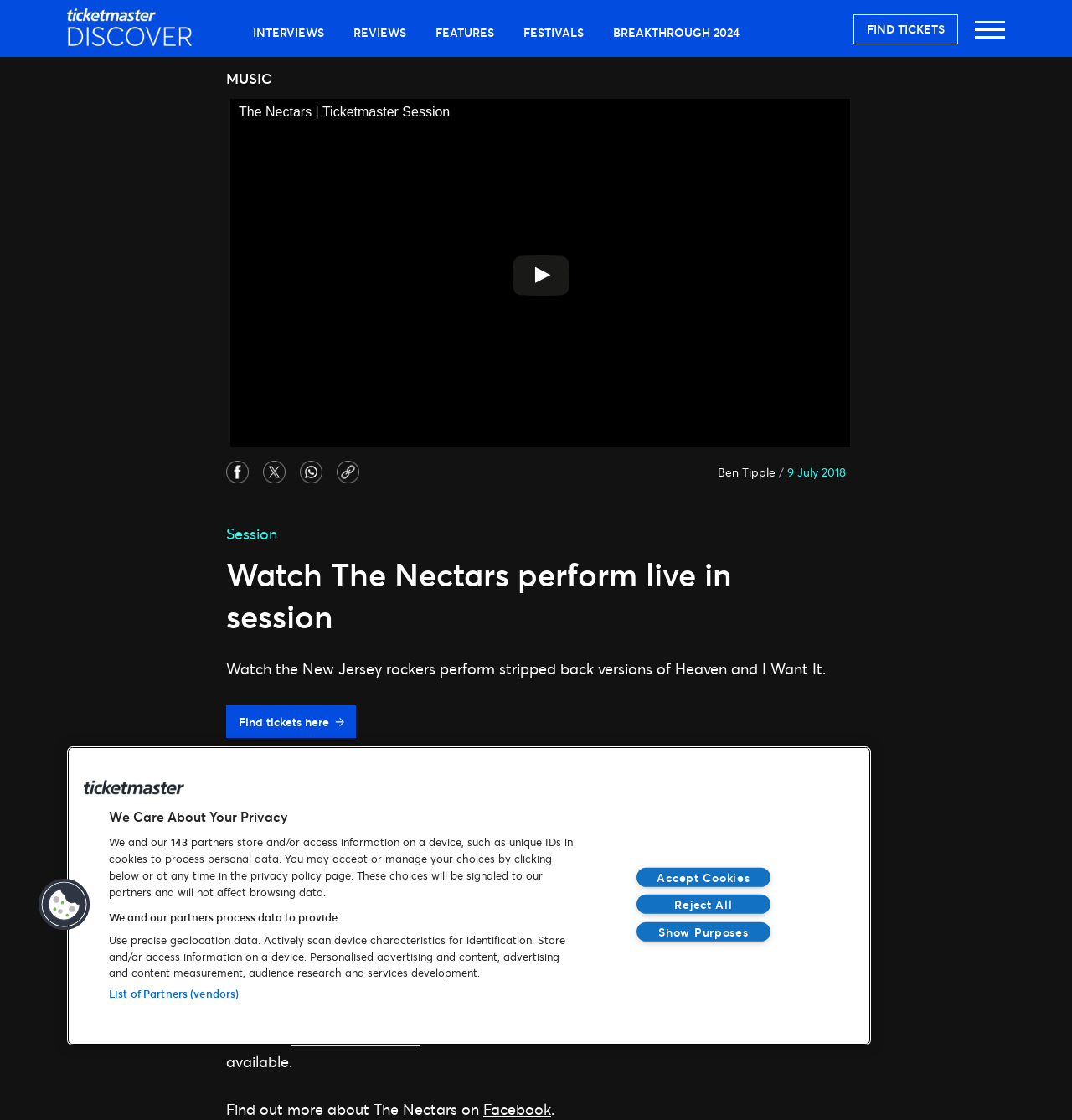What is the name of the band performing live in session?
With the help of the image, please provide a detailed response to the question.

I determined the answer by looking at the header element with the text 'Watch The Nectars perform live in session' and the static text 'The Nectars | Ticketmaster Session' which suggests that The Nectars is the band performing live in session.